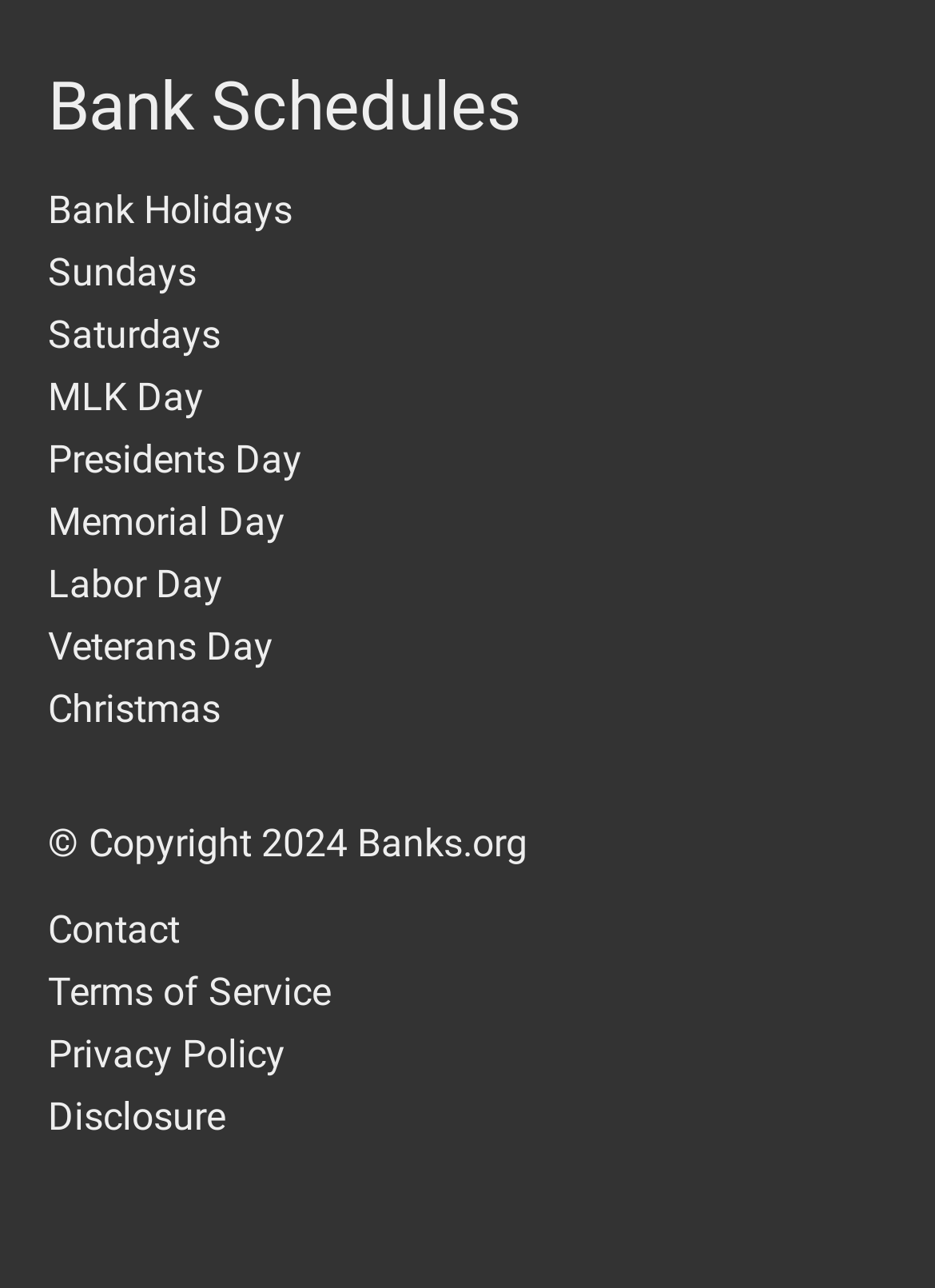Please give a concise answer to this question using a single word or phrase: 
How many sections are there on the webpage?

2